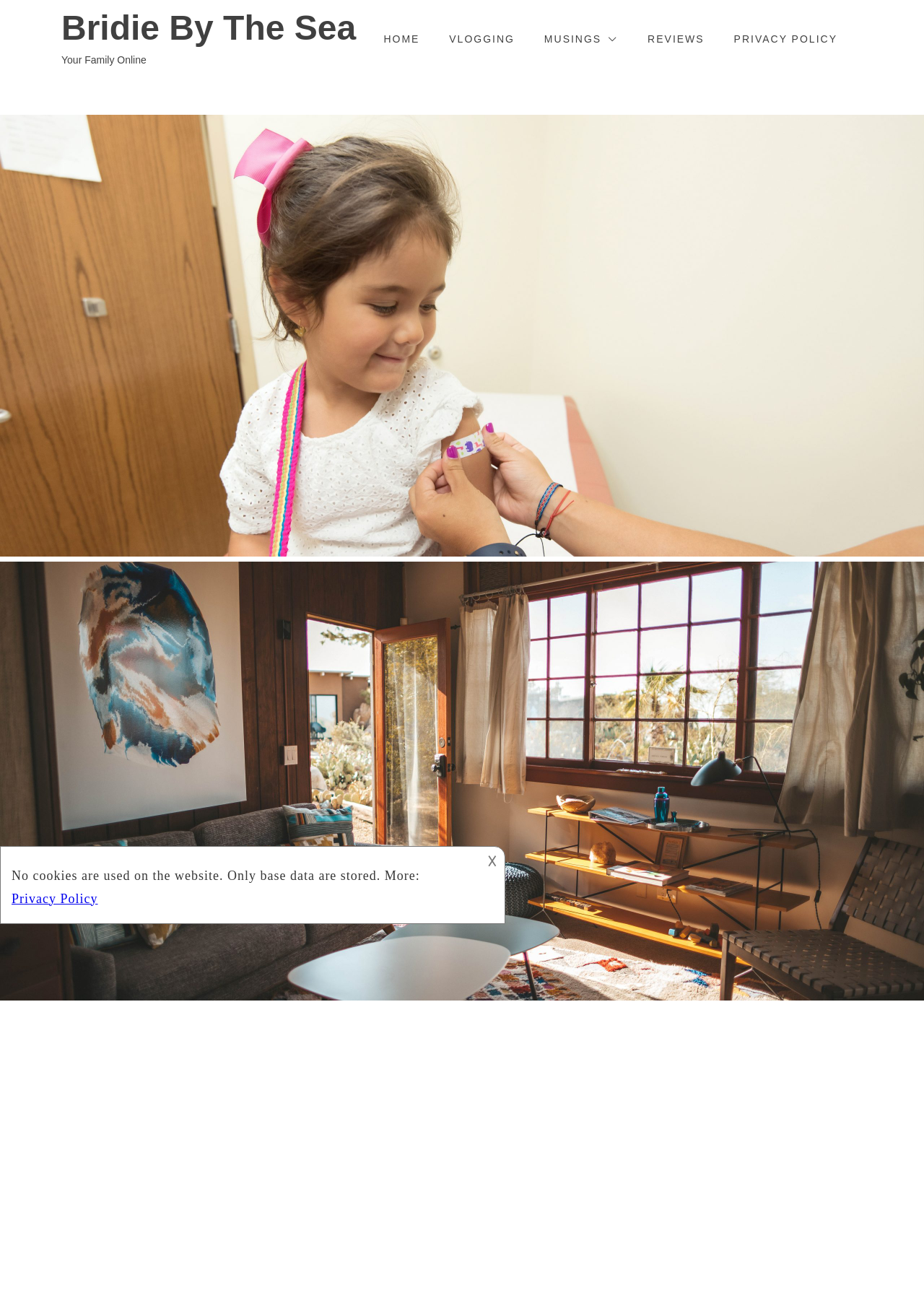Please provide the main heading of the webpage content.

Hiring an Air Conditioner Repair and Home Service Provider in the Best Way Possible